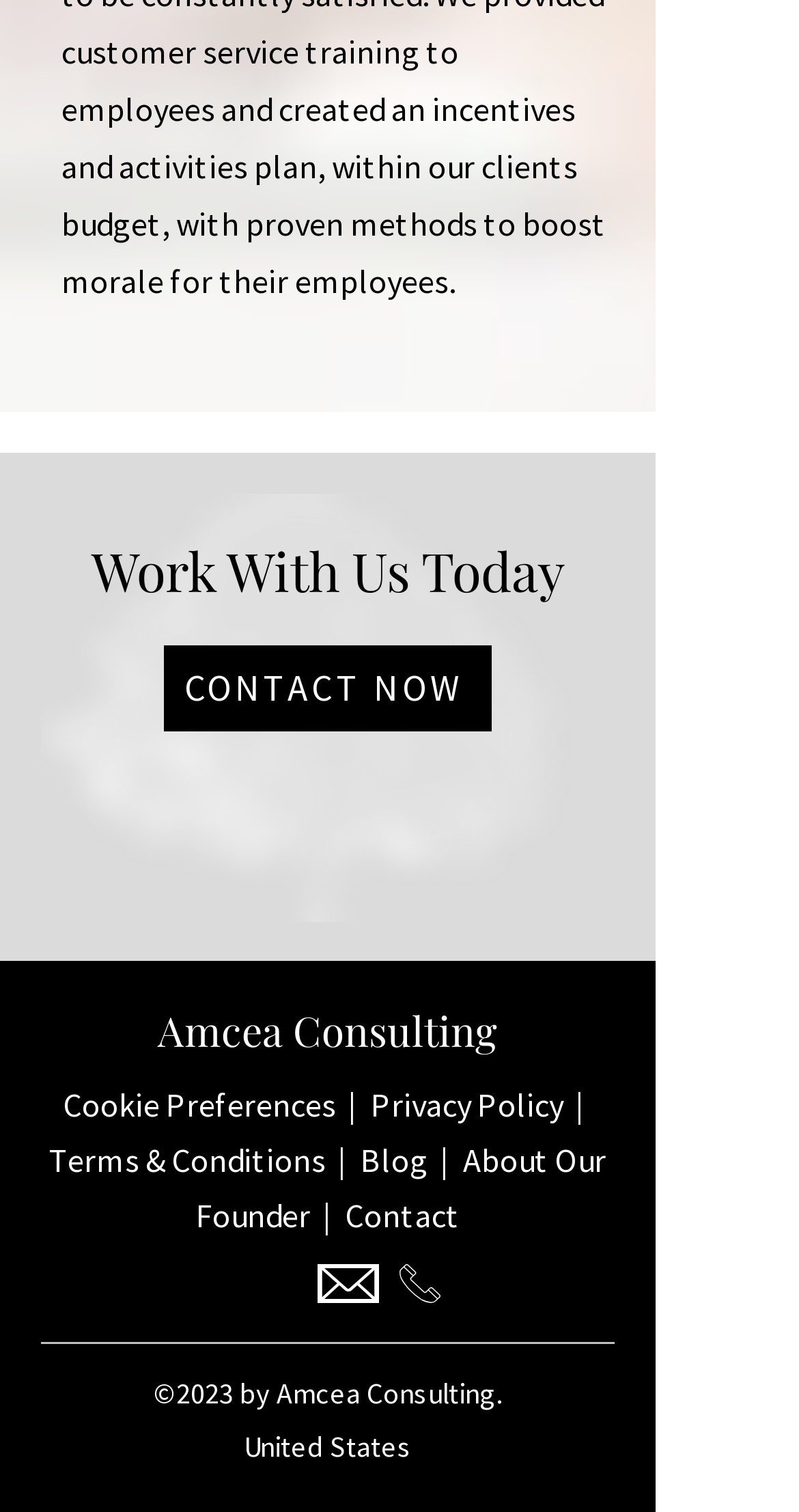Please specify the bounding box coordinates of the region to click in order to perform the following instruction: "Connect with 'Facebook'".

[0.233, 0.831, 0.29, 0.861]